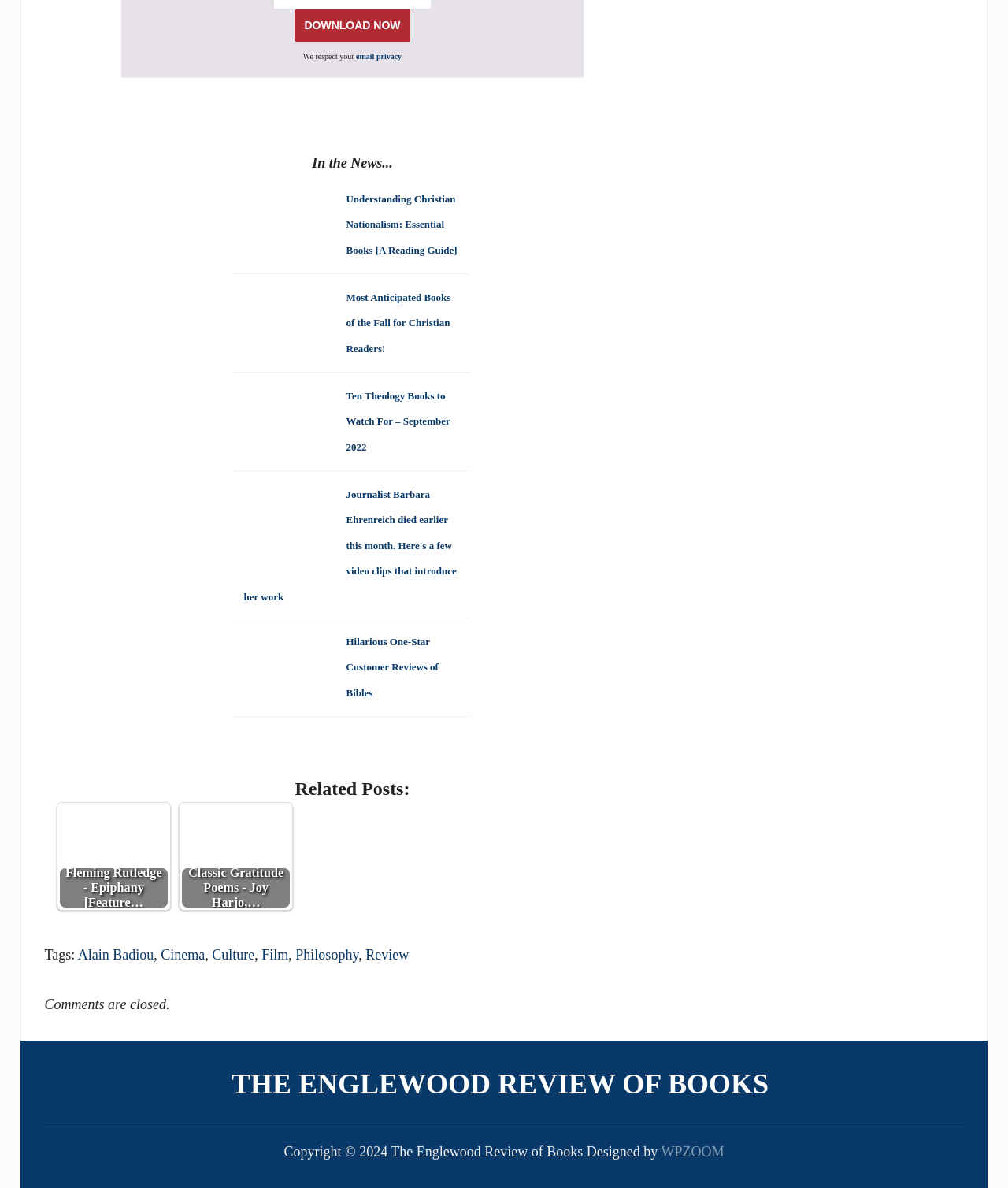Find the bounding box coordinates of the clickable region needed to perform the following instruction: "Contact us". The coordinates should be provided as four float numbers between 0 and 1, i.e., [left, top, right, bottom].

None